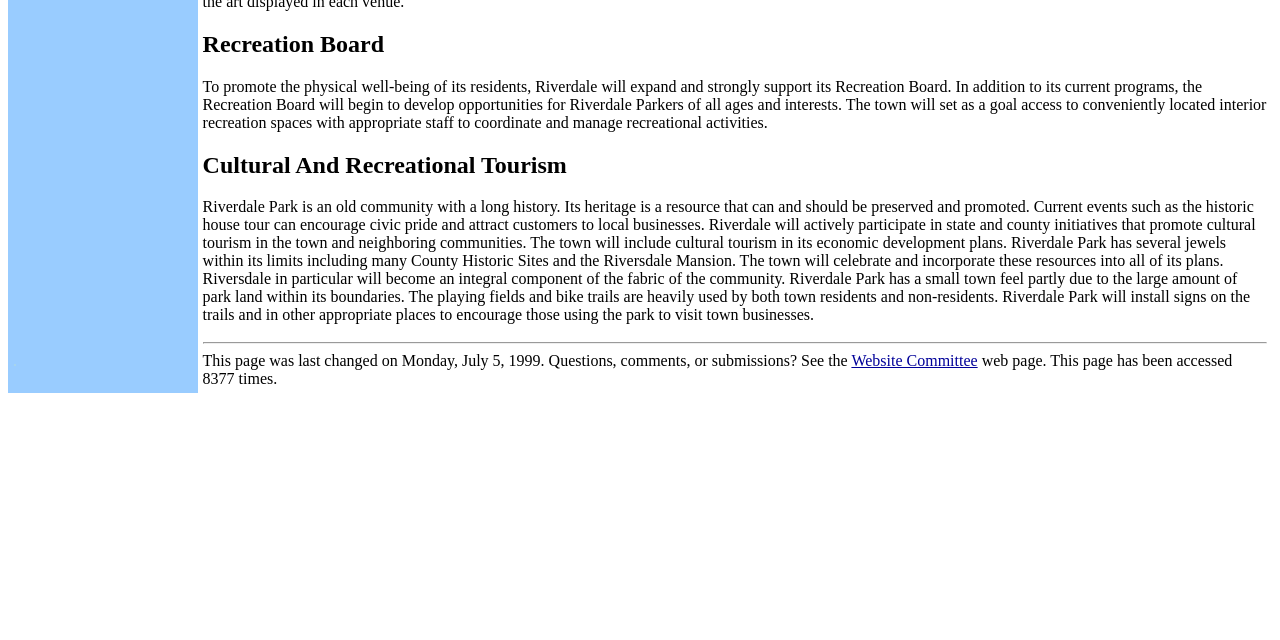Identify the bounding box coordinates of the HTML element based on this description: "Website Committee".

[0.665, 0.551, 0.764, 0.577]